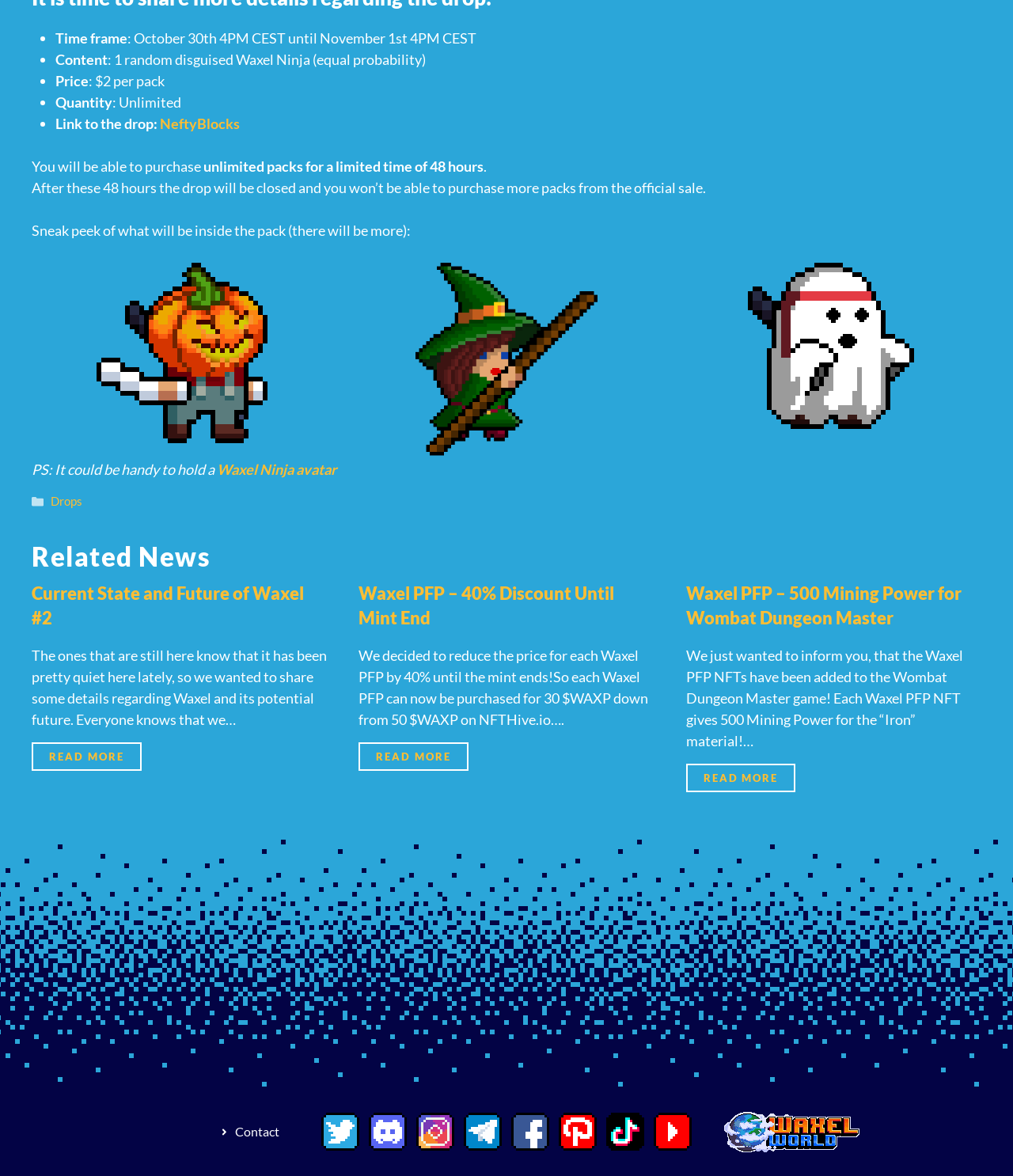What is the time frame for the drop? Based on the image, give a response in one word or a short phrase.

October 30th 4PM CEST until November 1st 4PM CEST